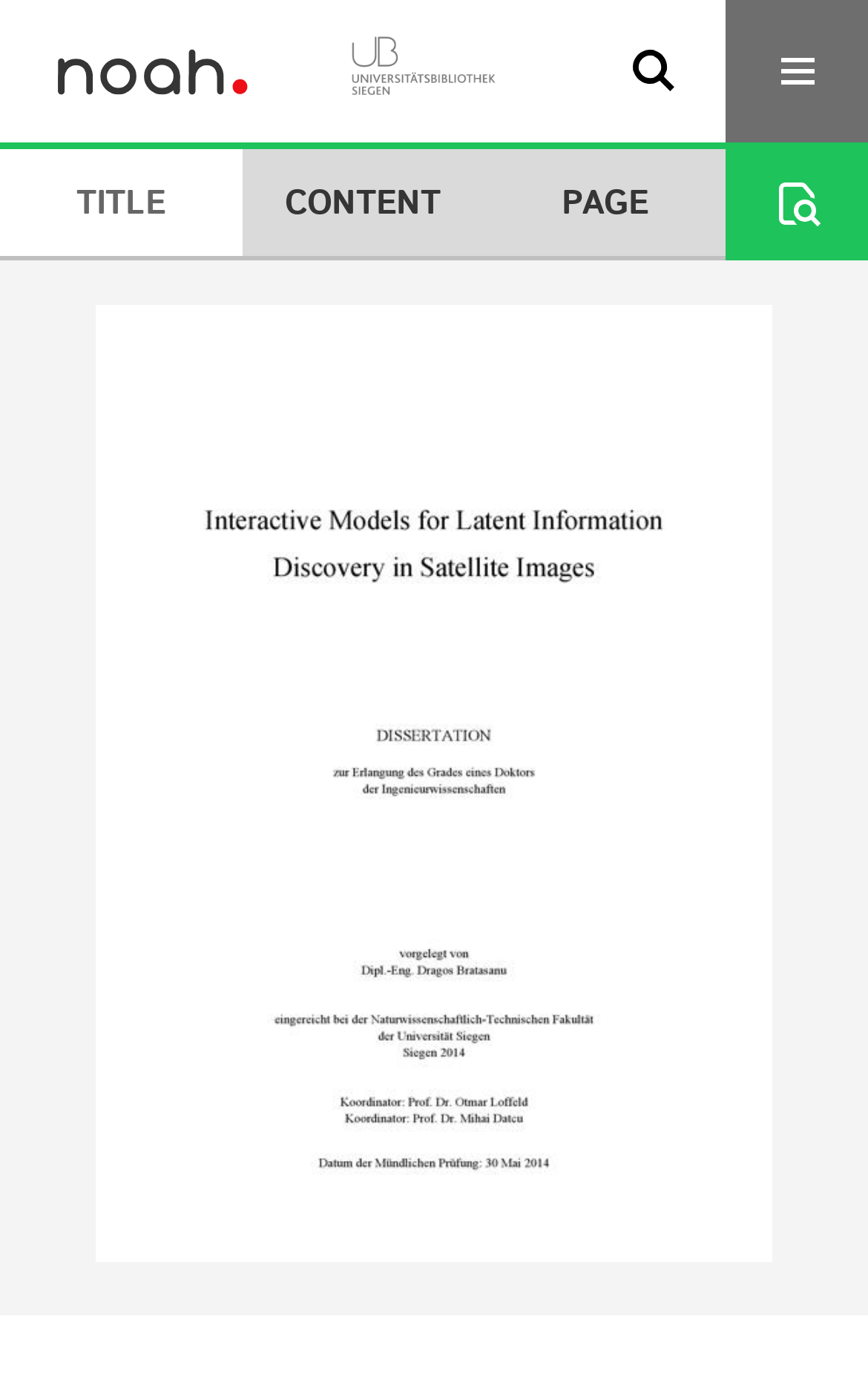Give a one-word or phrase response to the following question: How many buttons are on the page?

3